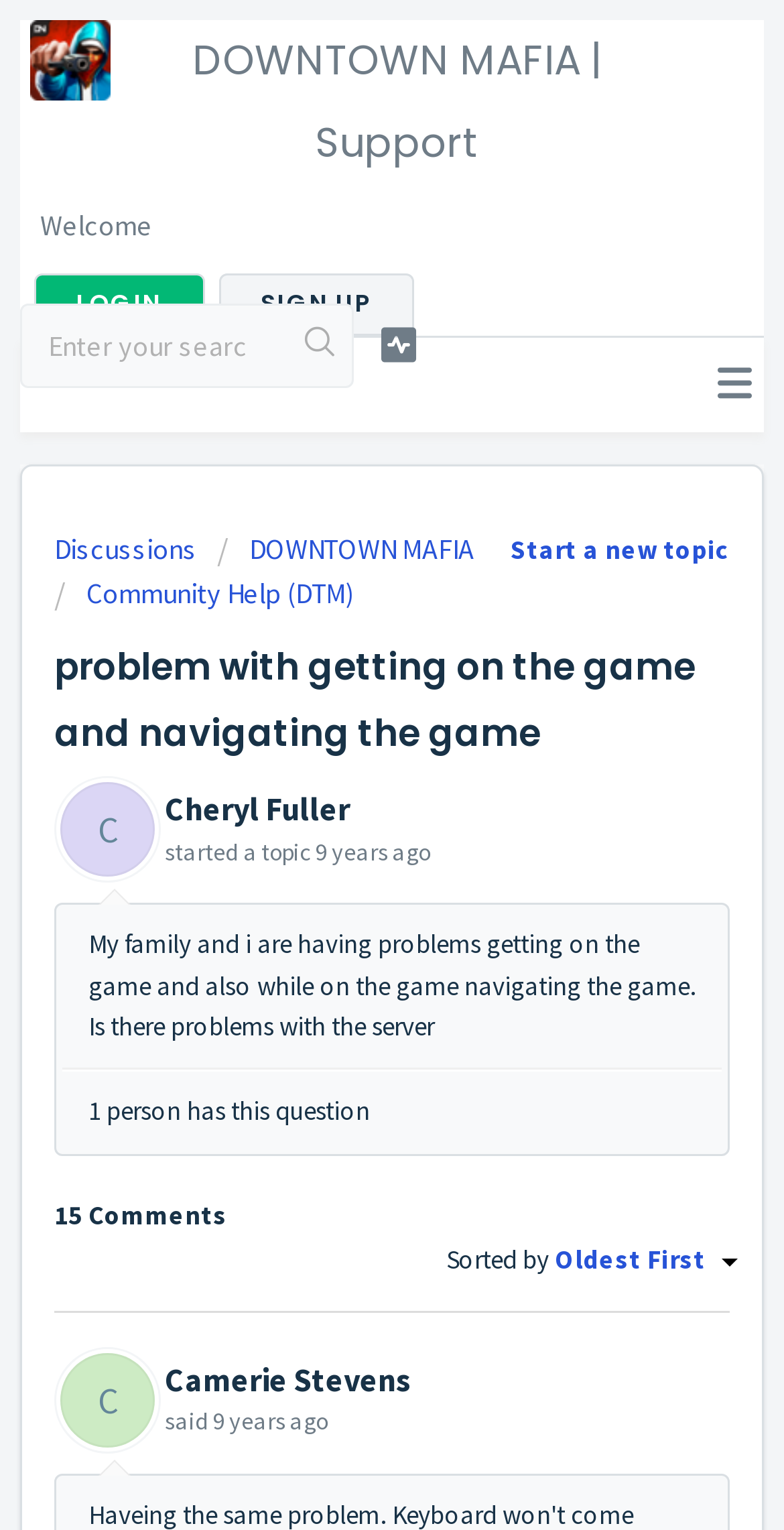What is the topic description?
Look at the image and construct a detailed response to the question.

The topic description can be found in the StaticText 'My family and i are having problems getting on the game and also while on the game navigating the game. Is there problems with the server' which describes the problem that the user is facing with the game.